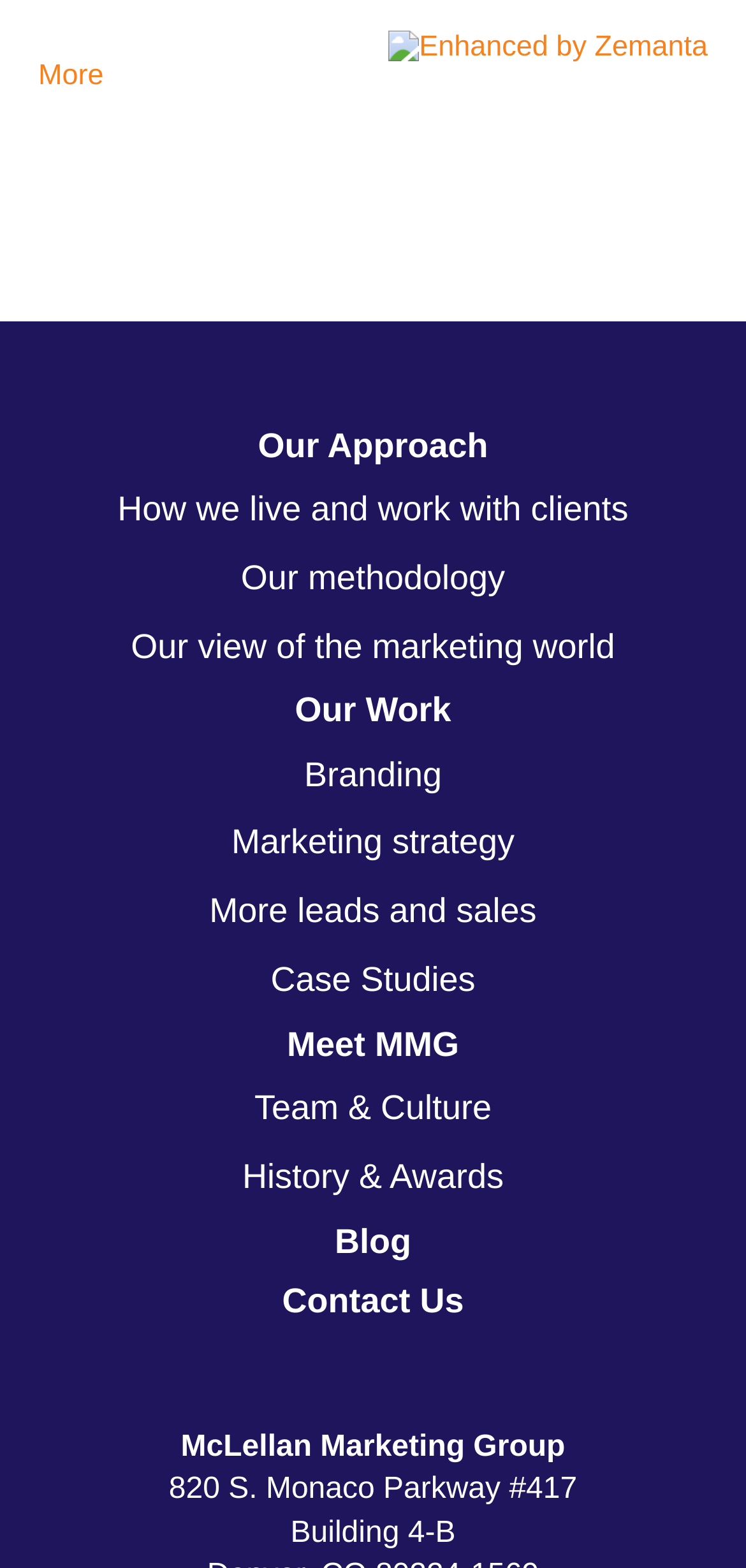Please determine the bounding box coordinates of the element to click on in order to accomplish the following task: "click on the link 'ܠܰܢ'". Ensure the coordinates are four float numbers ranging from 0 to 1, i.e., [left, top, right, bottom].

None